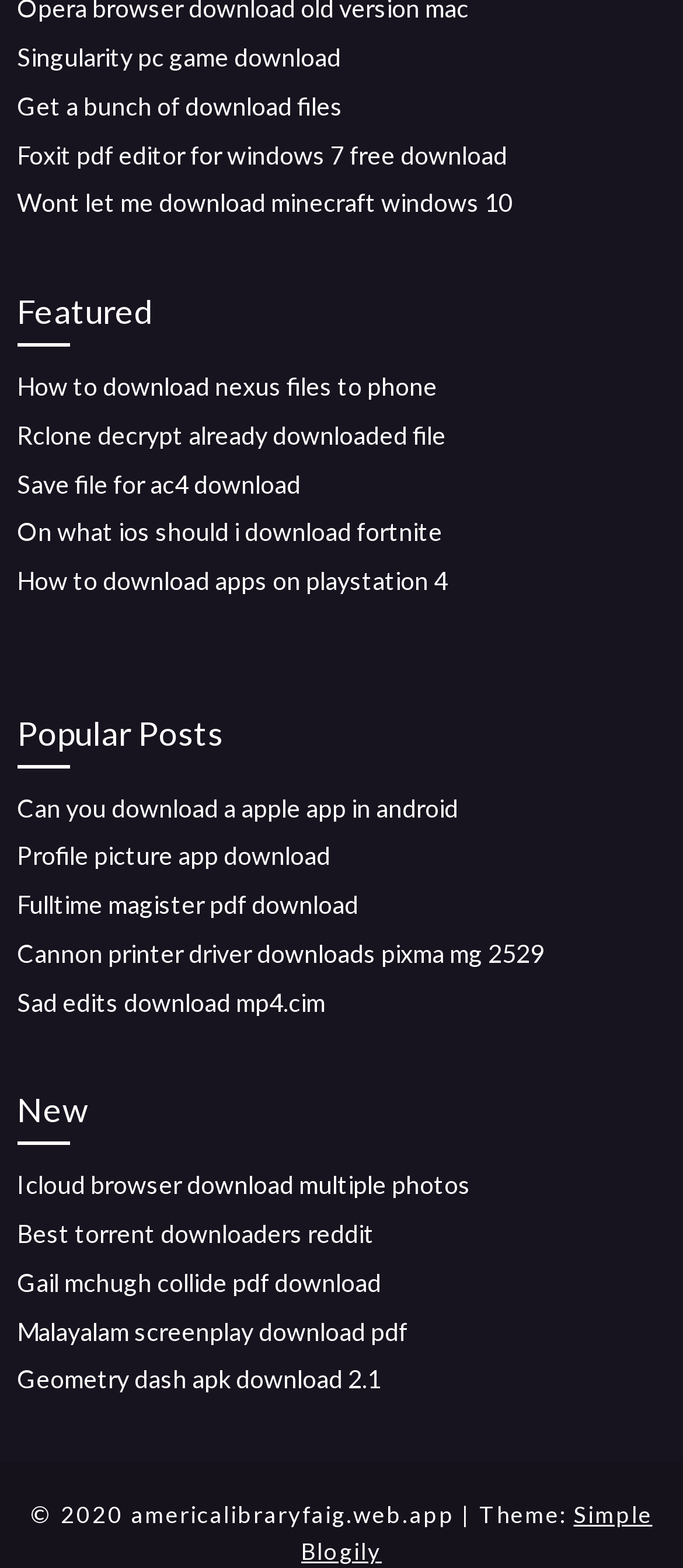Bounding box coordinates should be provided in the format (top-left x, top-left y, bottom-right x, bottom-right y) with all values between 0 and 1. Identify the bounding box for this UI element: Fulltime magister pdf download

[0.025, 0.567, 0.525, 0.586]